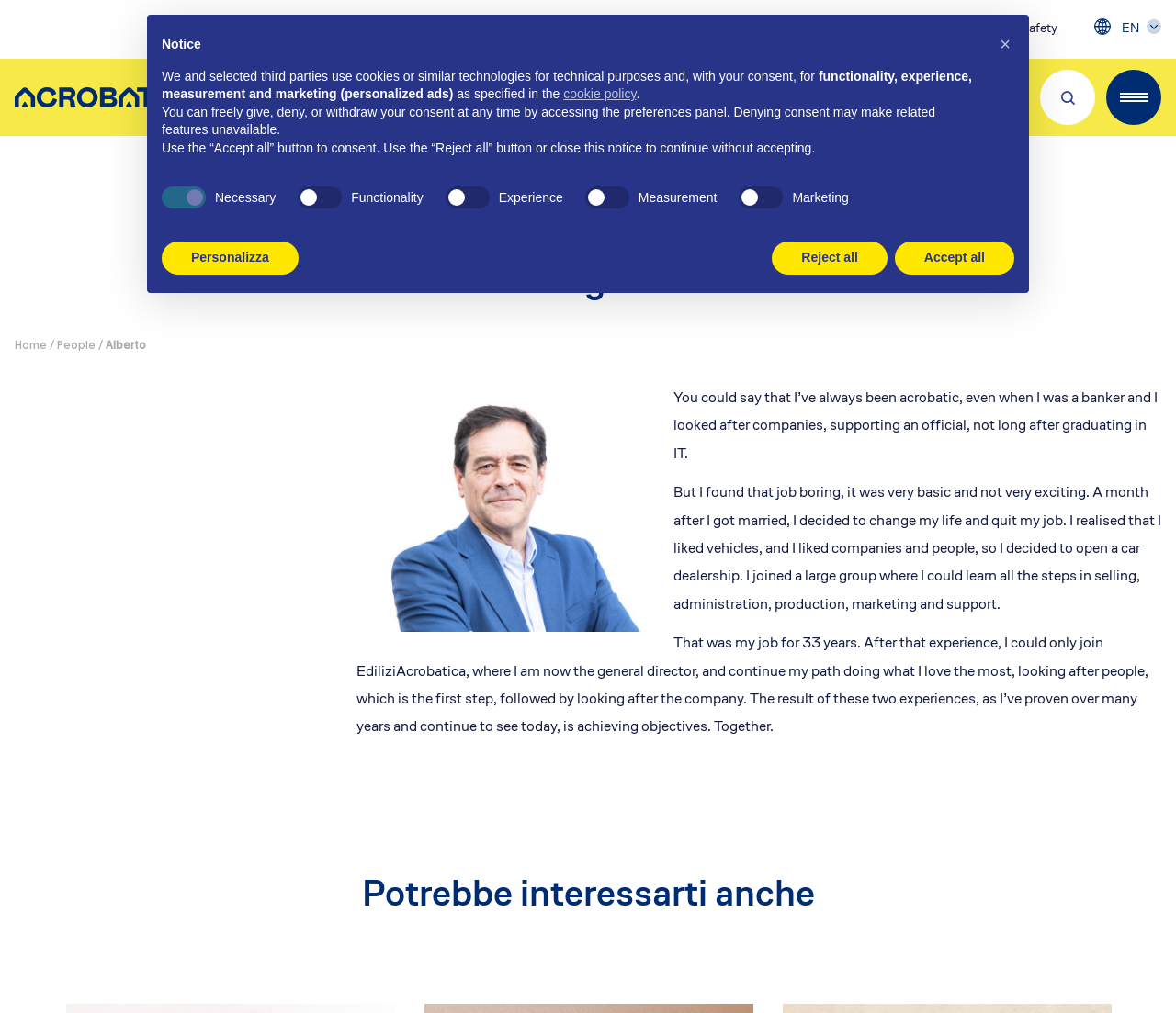Locate the bounding box coordinates of the clickable region necessary to complete the following instruction: "Speak with us". Provide the coordinates in the format of four float numbers between 0 and 1, i.e., [left, top, right, bottom].

[0.267, 0.466, 0.34, 0.48]